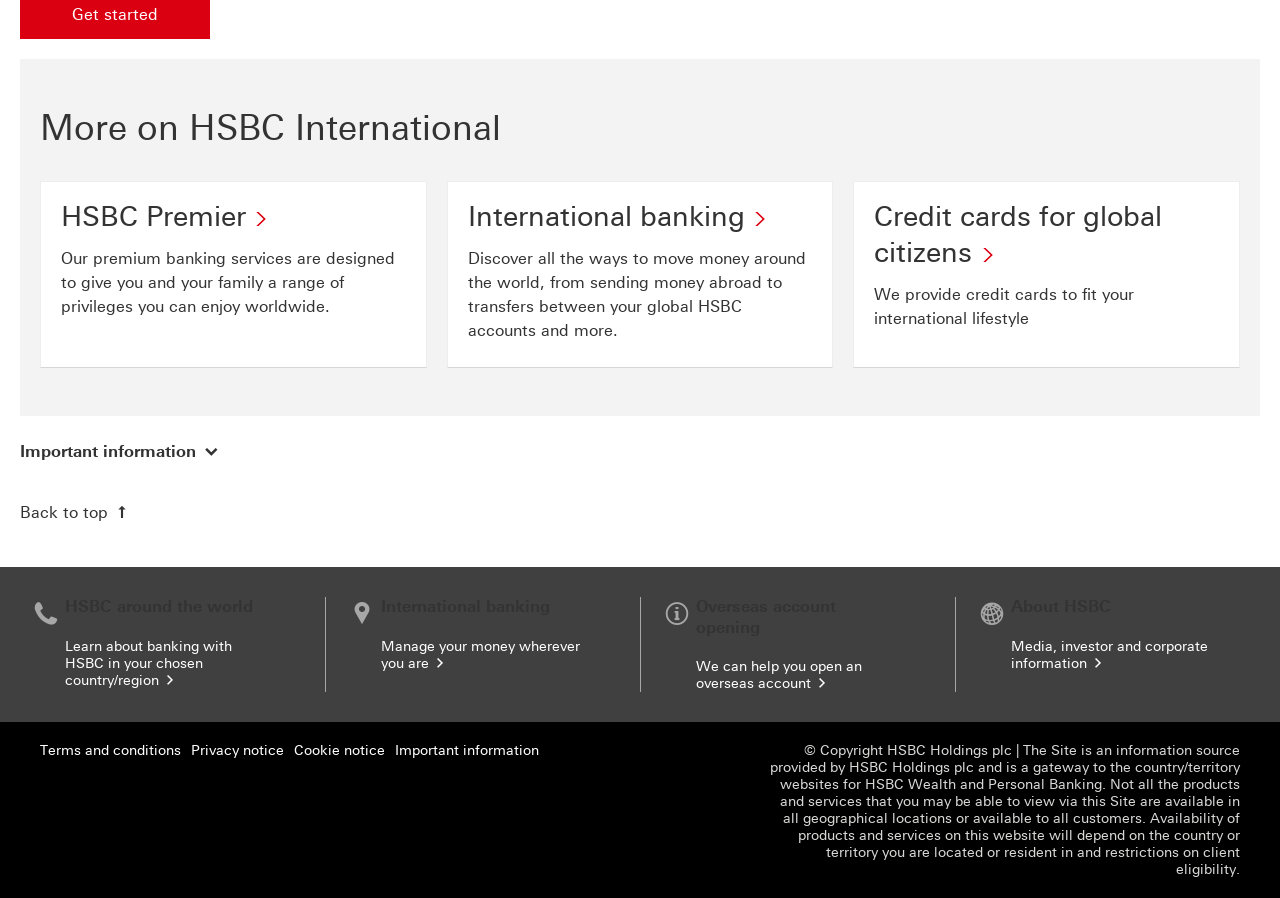Identify the bounding box for the UI element that is described as follows: "Important information".

[0.309, 0.827, 0.421, 0.846]